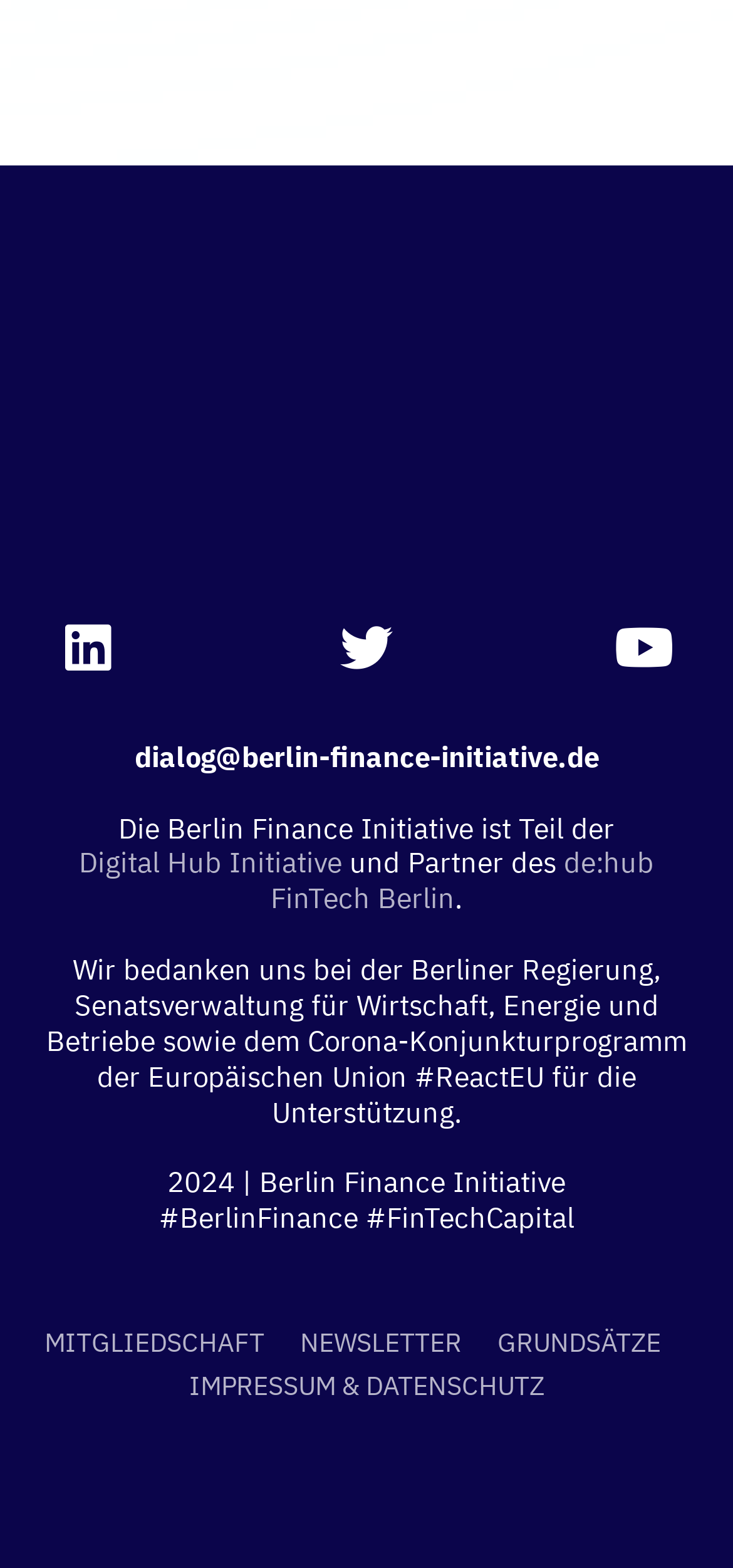What is the email address provided?
Please ensure your answer is as detailed and informative as possible.

The email address is found in the static text element with the bounding box coordinates [0.183, 0.471, 0.817, 0.494], which is located near the top of the webpage.